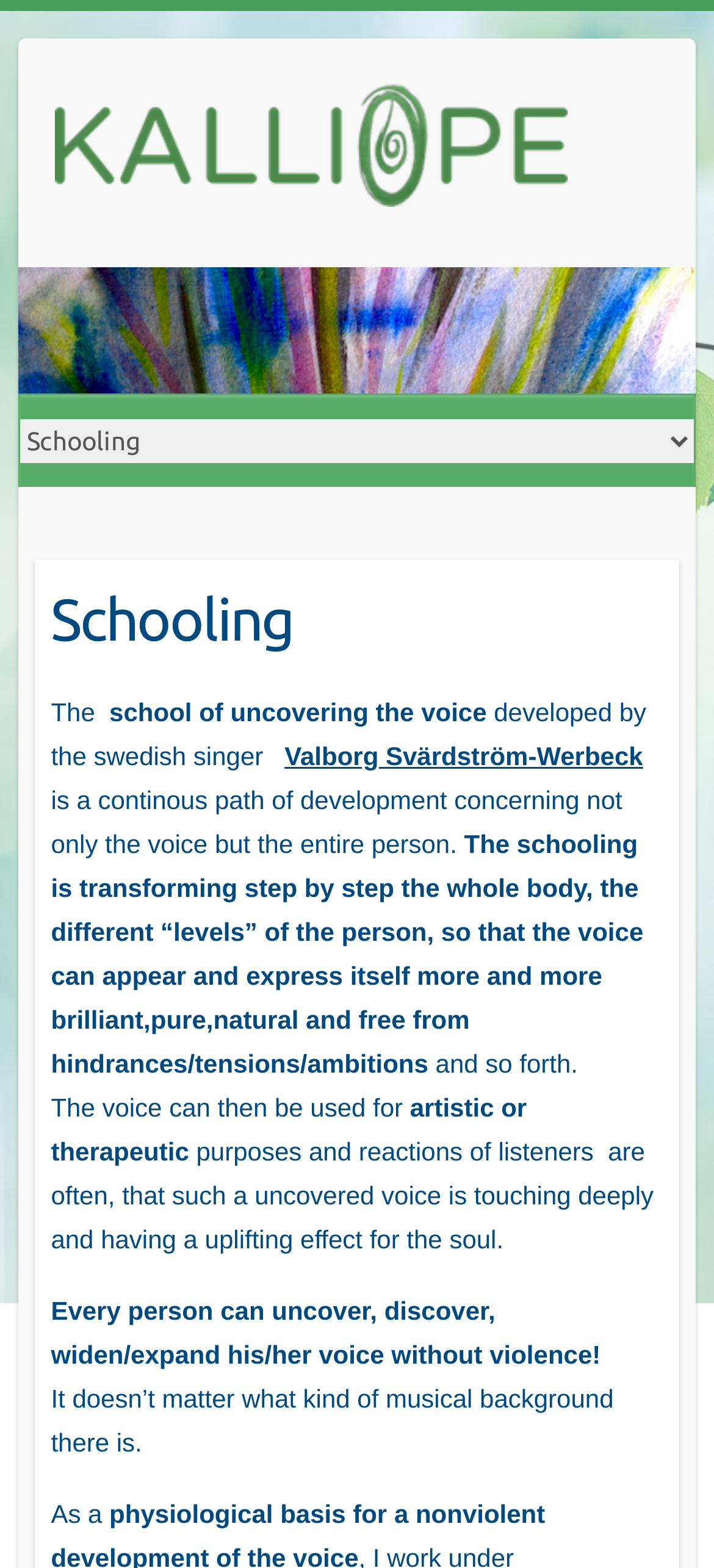Reply to the question with a single word or phrase:
Who developed the schooling?

Valborg Svärdström-Werbeck